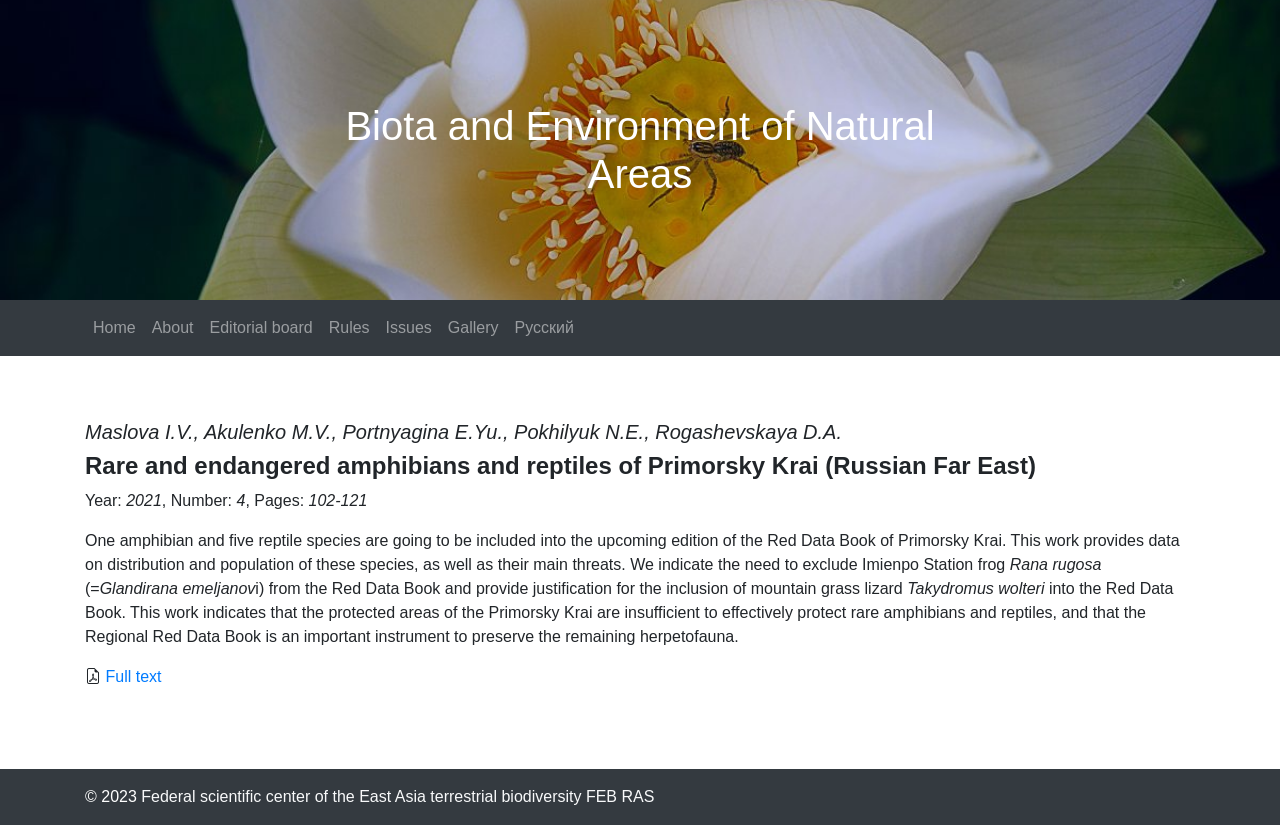Locate the bounding box coordinates of the area that needs to be clicked to fulfill the following instruction: "Go to Home page". The coordinates should be in the format of four float numbers between 0 and 1, namely [left, top, right, bottom].

[0.066, 0.372, 0.112, 0.42]